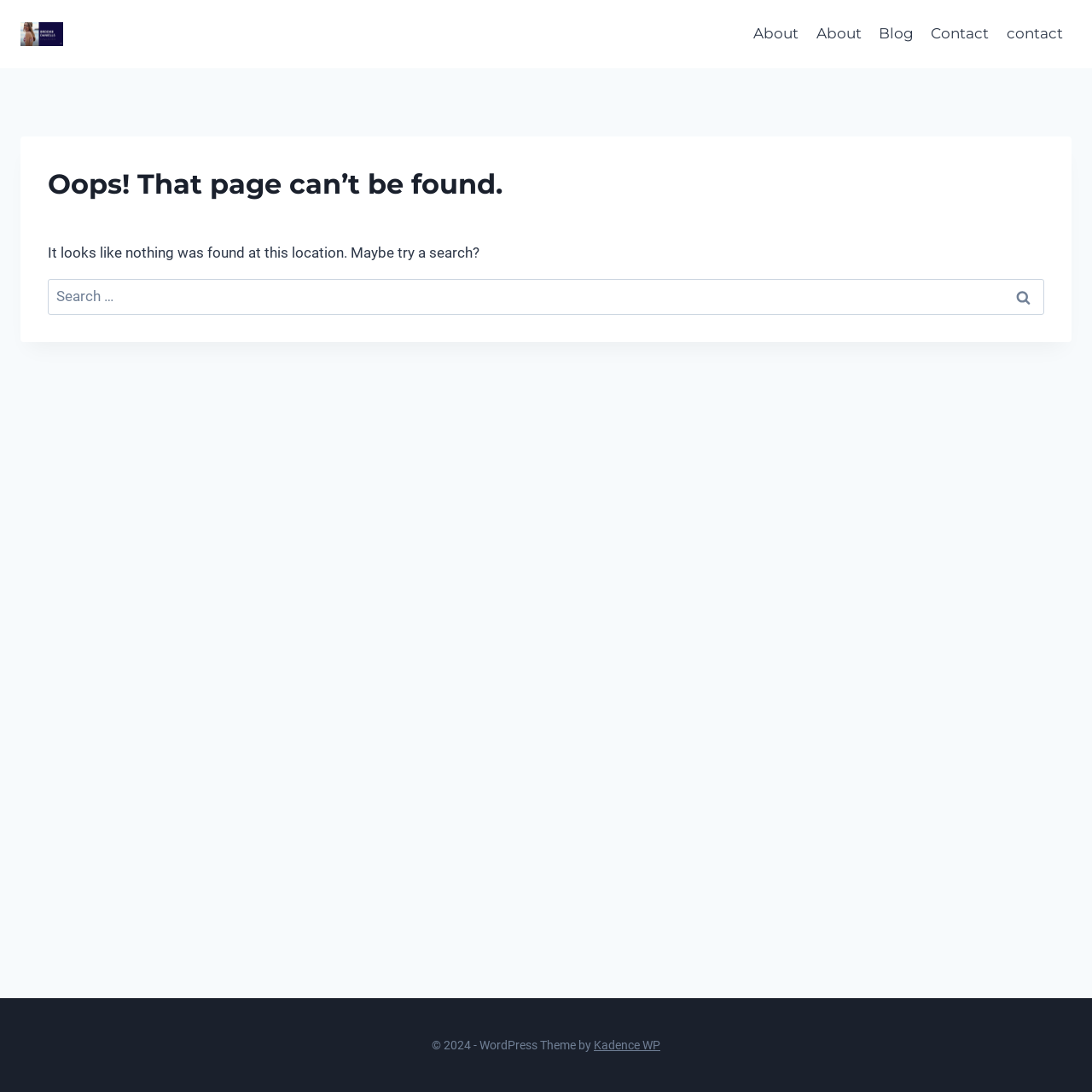Is the image 'brooke daniells' a link?
Please answer using one word or phrase, based on the screenshot.

Yes